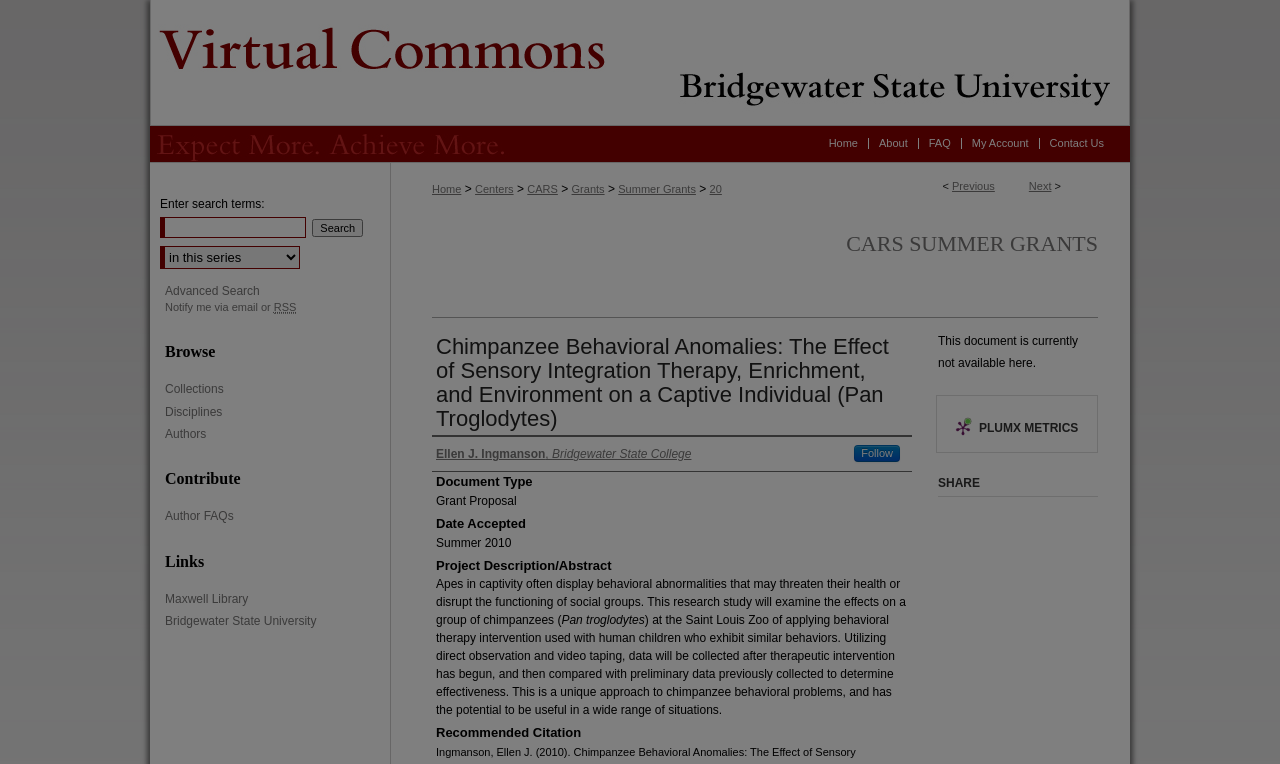Locate the heading on the webpage and return its text.

Virtual Commons - Bridgewater State University